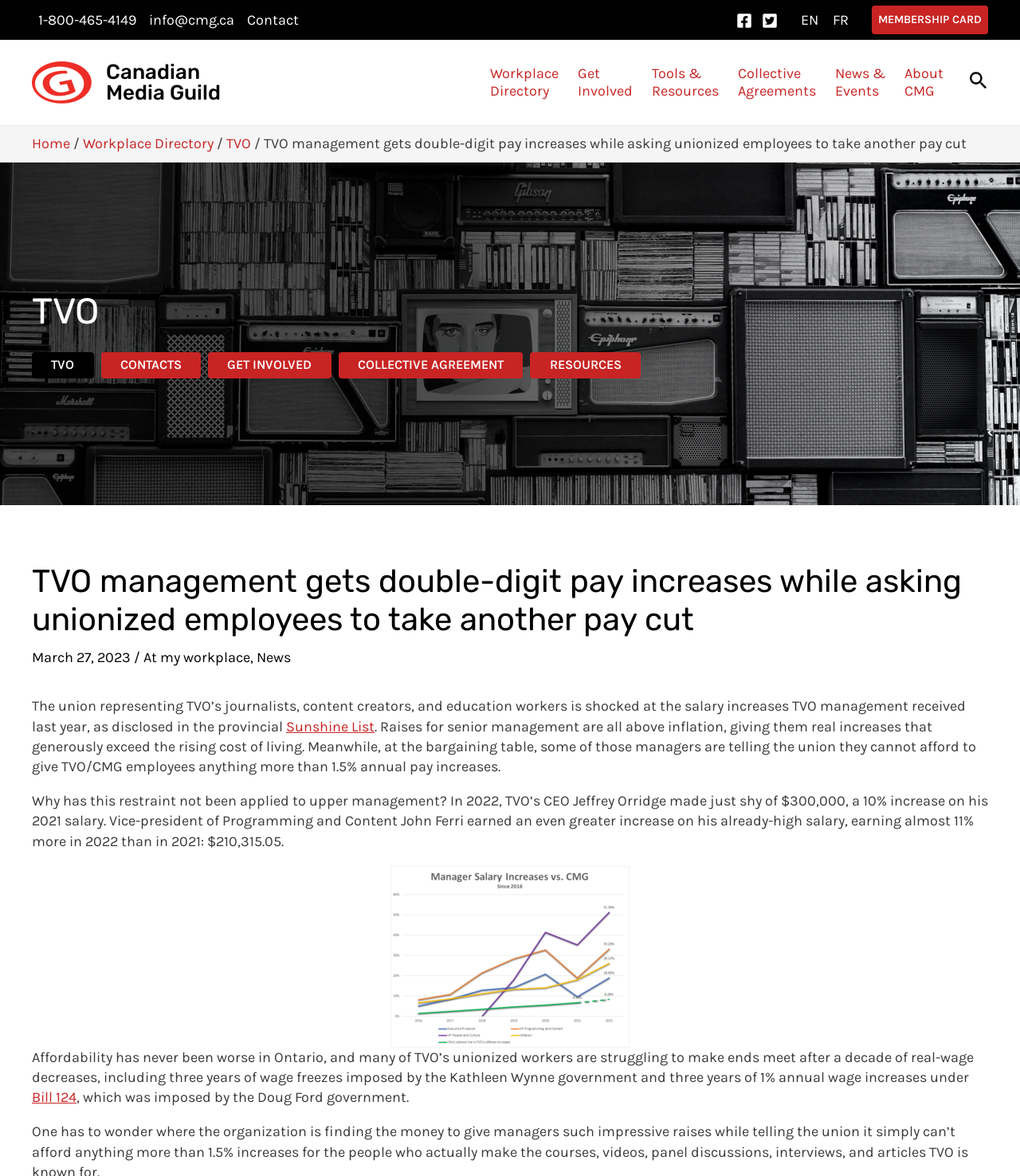What is the name of the organization representing TVO's journalists?
Refer to the image and provide a one-word or short phrase answer.

Canadian Media Guild